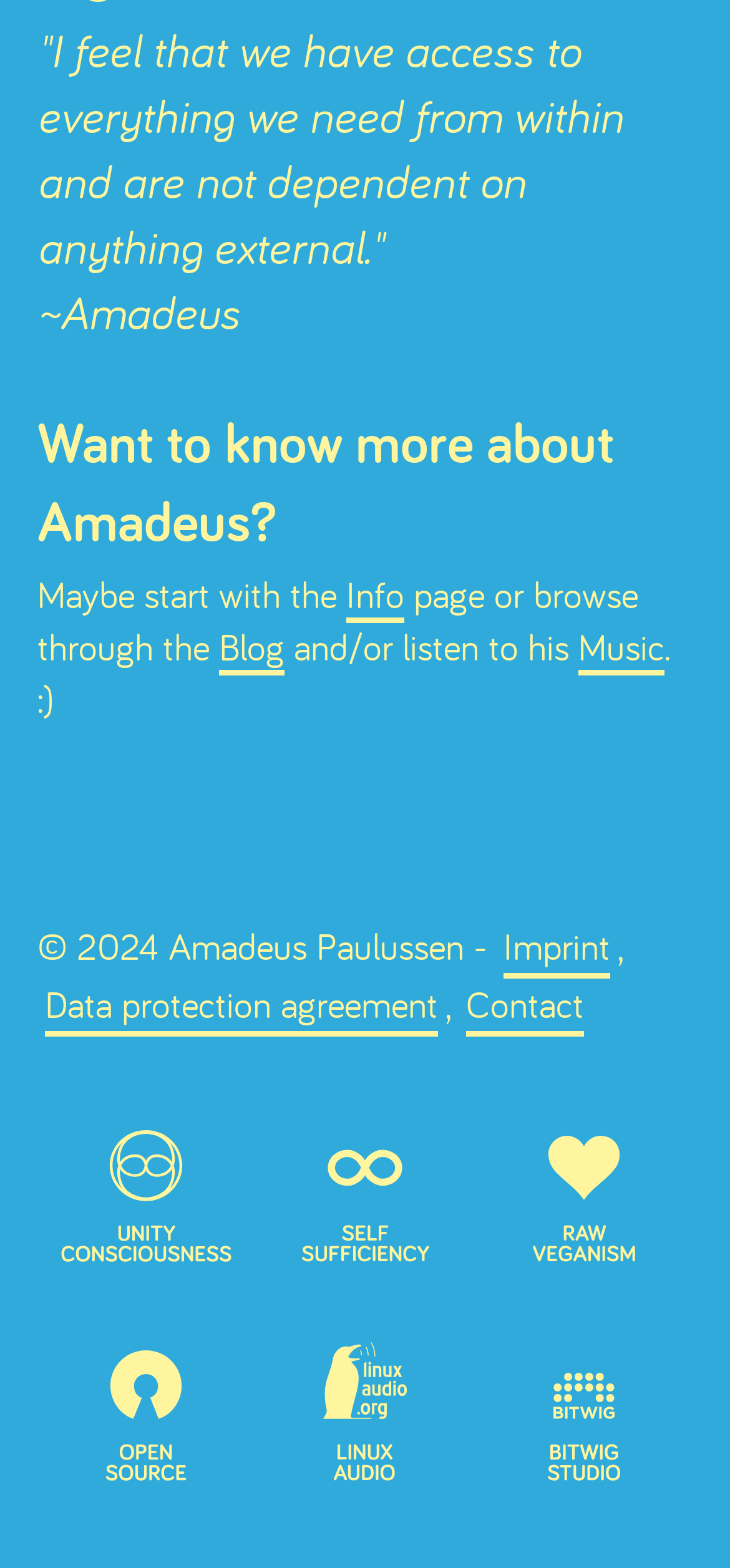Determine the bounding box coordinates of the area to click in order to meet this instruction: "Click on the 'Info' link".

[0.474, 0.363, 0.554, 0.397]